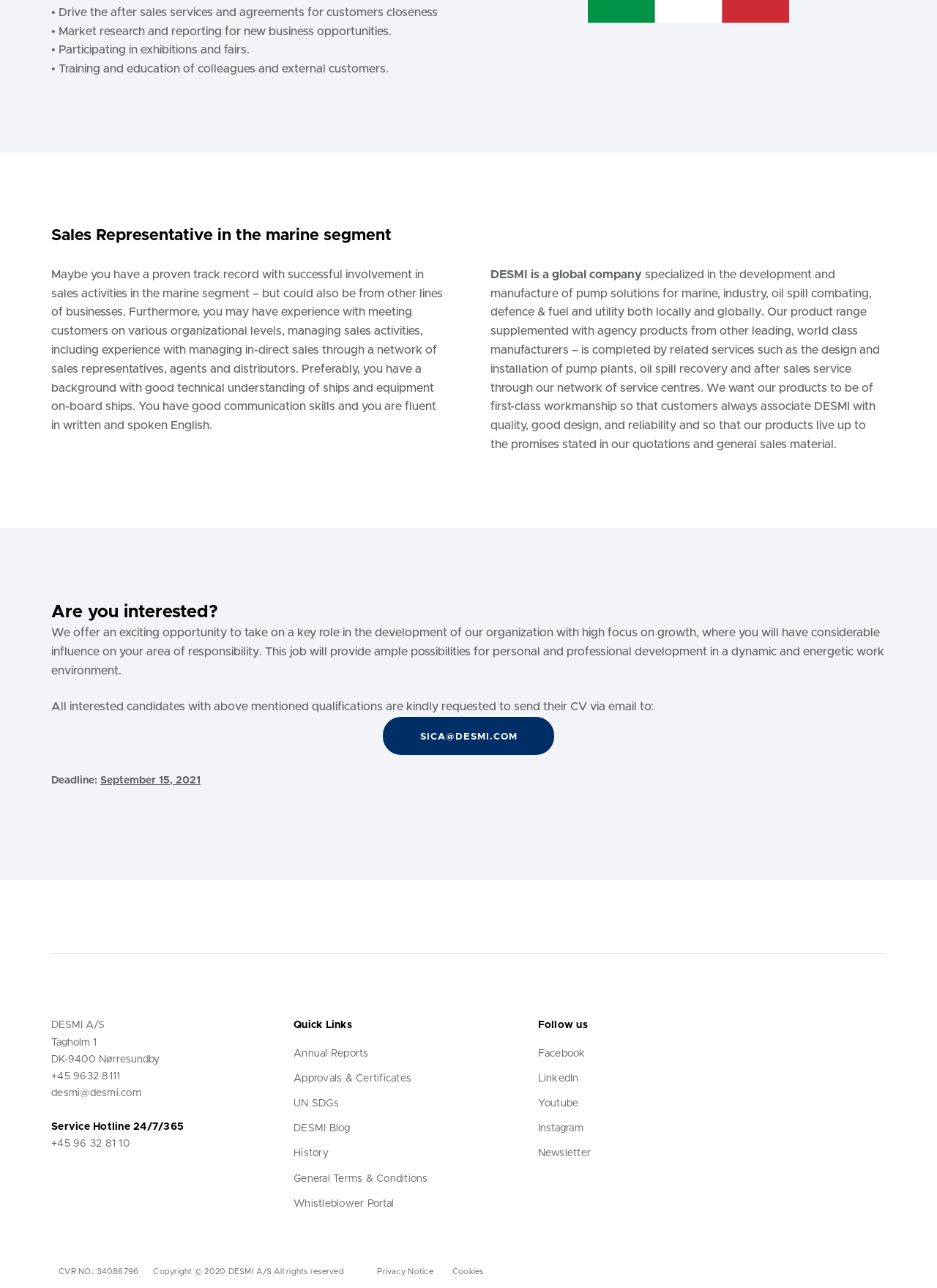Specify the bounding box coordinates for the region that must be clicked to perform the given instruction: "Follow DESMI on Facebook".

[0.574, 0.814, 0.625, 0.822]